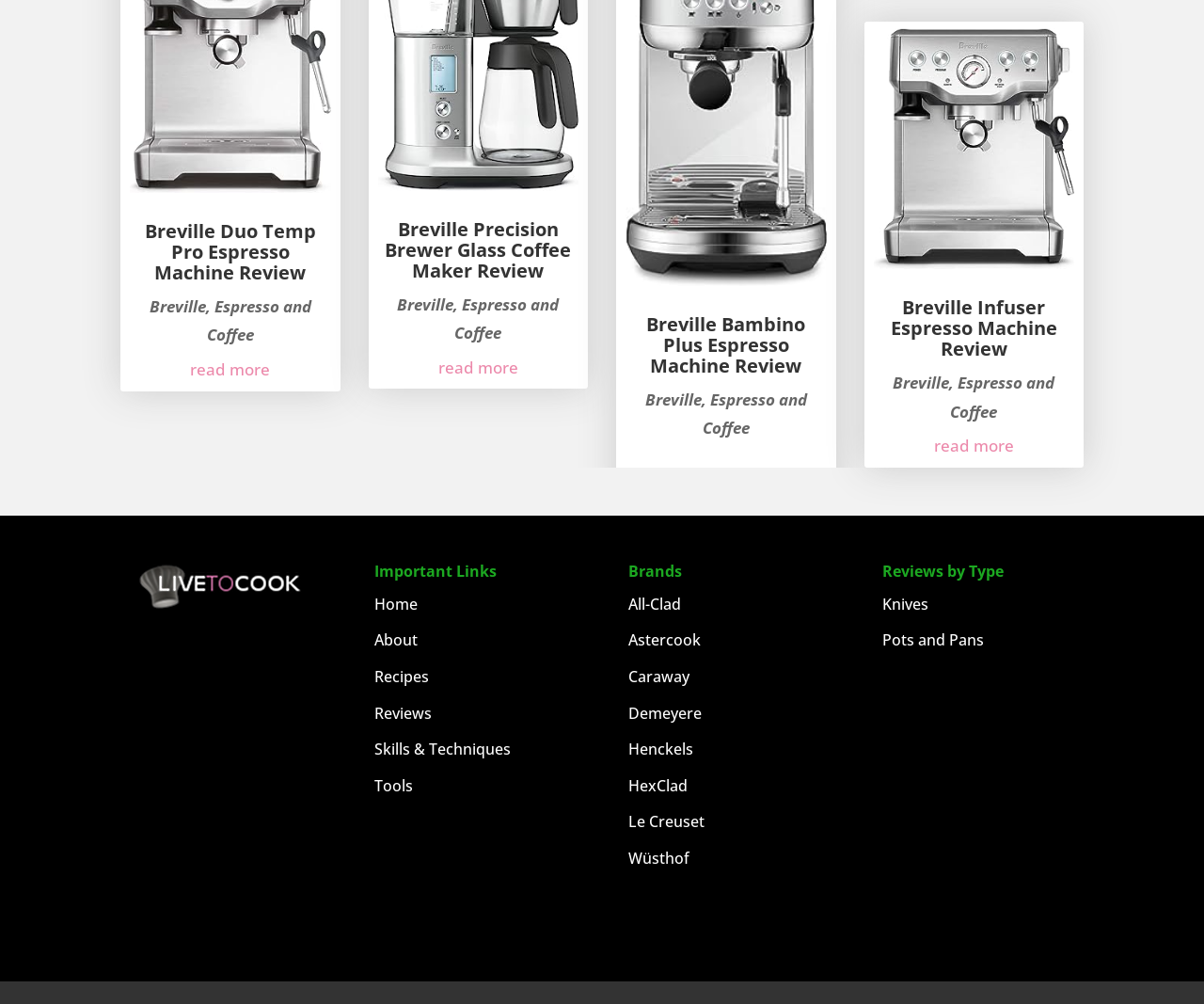Provide the bounding box coordinates of the area you need to click to execute the following instruction: "explore Breville Bambino Plus Espresso Machine Review".

[0.537, 0.31, 0.669, 0.377]